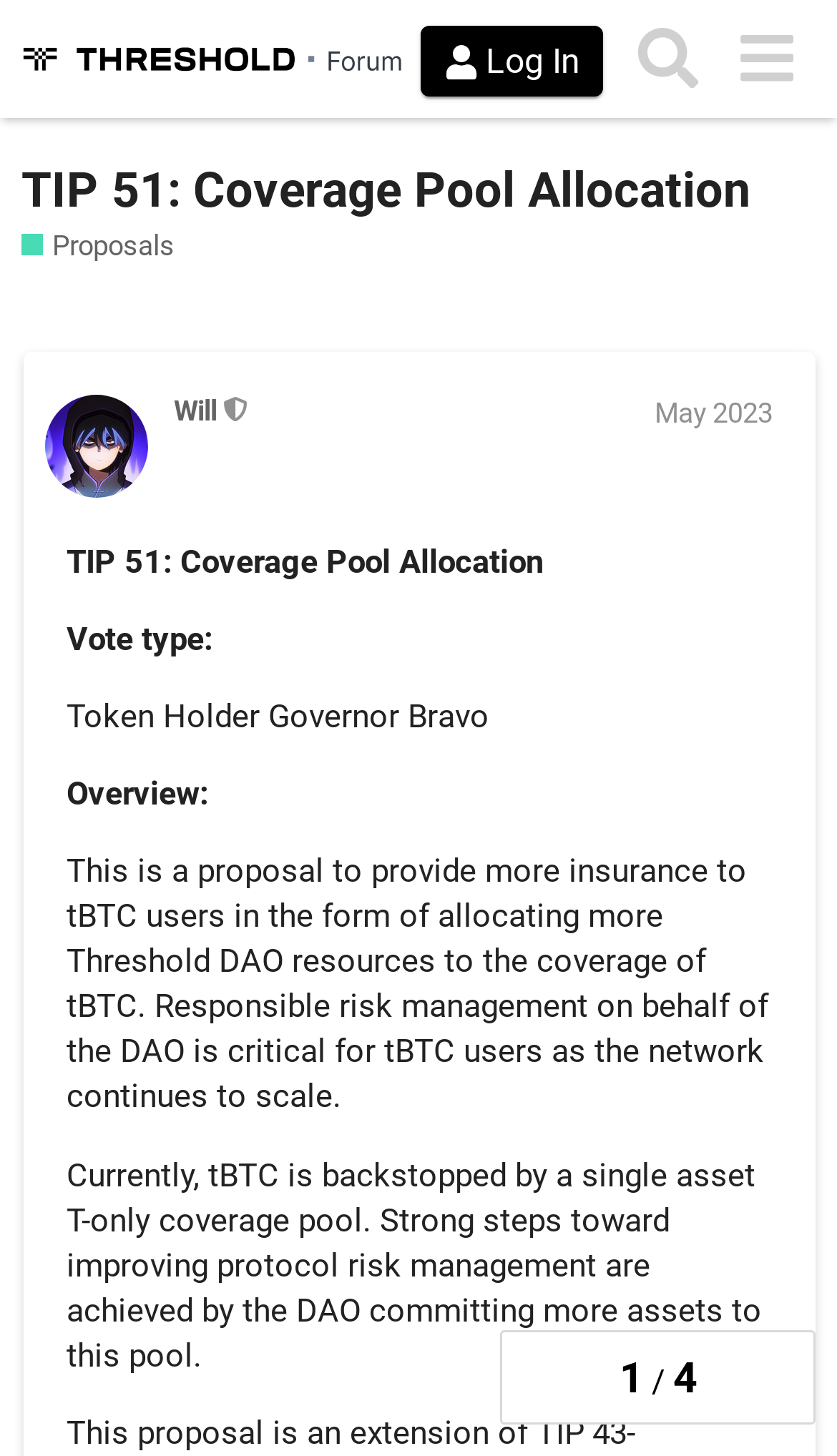Who is the moderator of this proposal? Using the information from the screenshot, answer with a single word or phrase.

Will